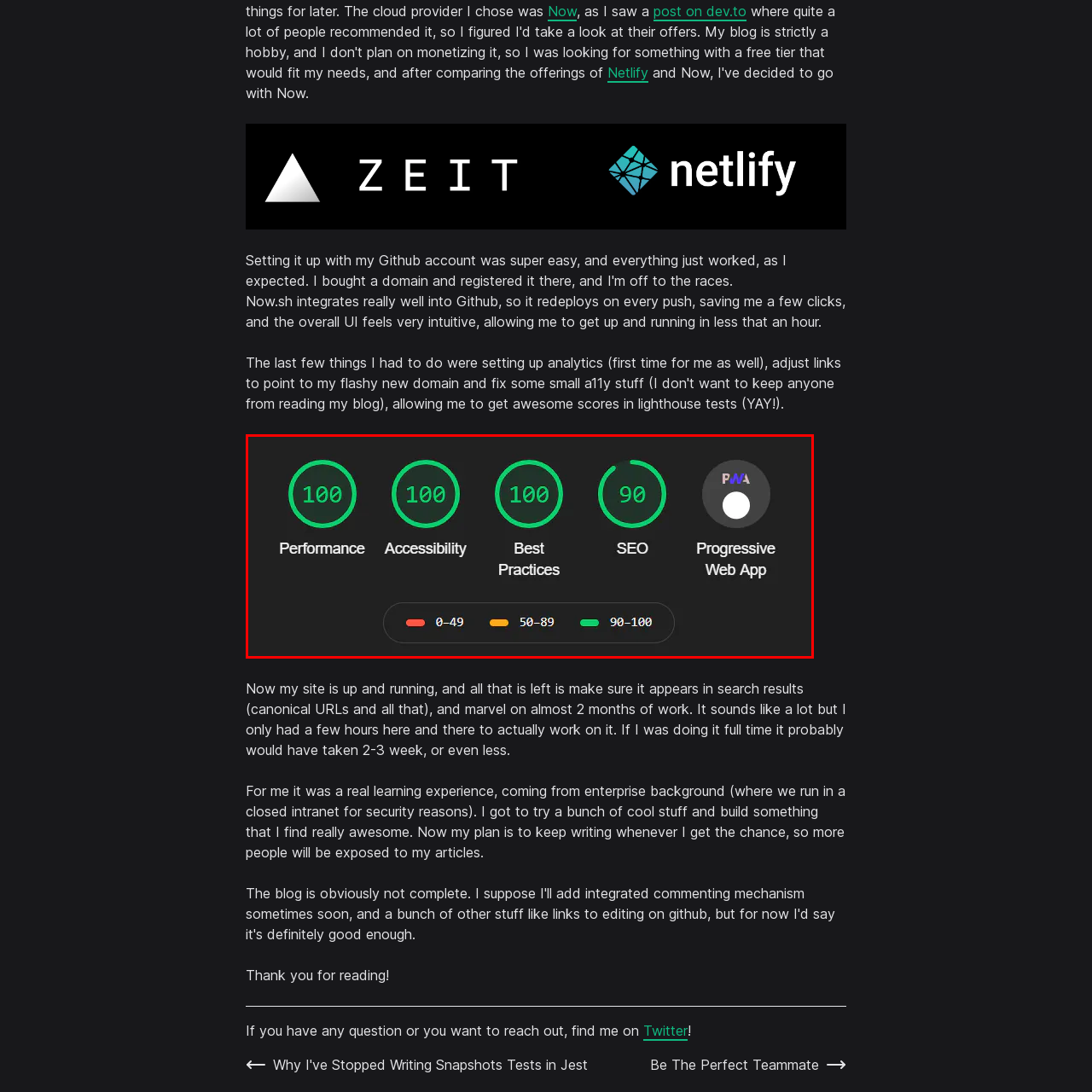Inspect the image bordered in red and answer the following question in detail, drawing on the visual content observed in the image:
What does the yellow color in the legend represent?

According to the color-coded legend, yellow signifies a score range of 50-89, which is between the red (0-49) and green (90-100) ranges.